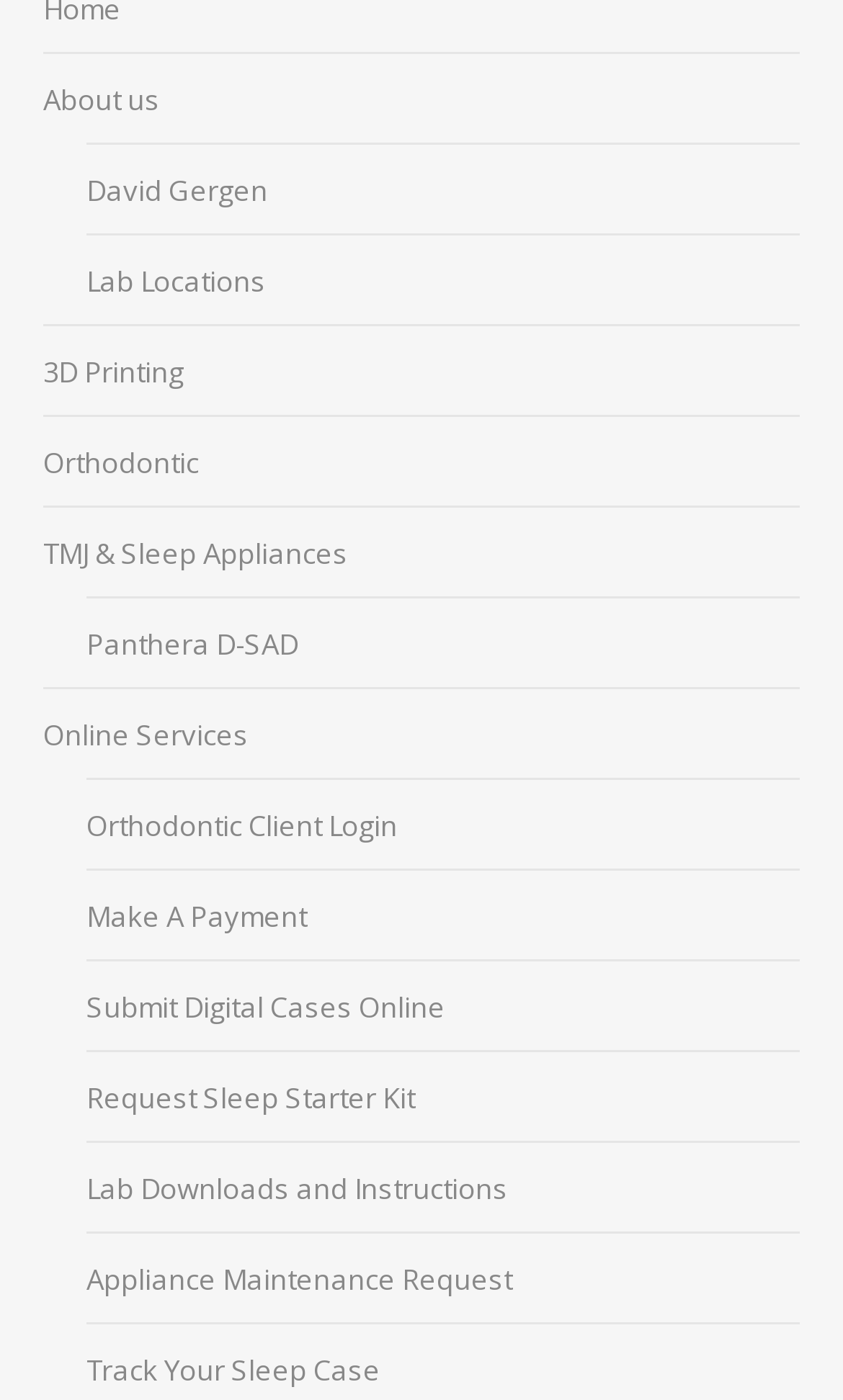Determine the bounding box coordinates for the HTML element described here: "Make A Payment".

[0.103, 0.64, 0.403, 0.668]